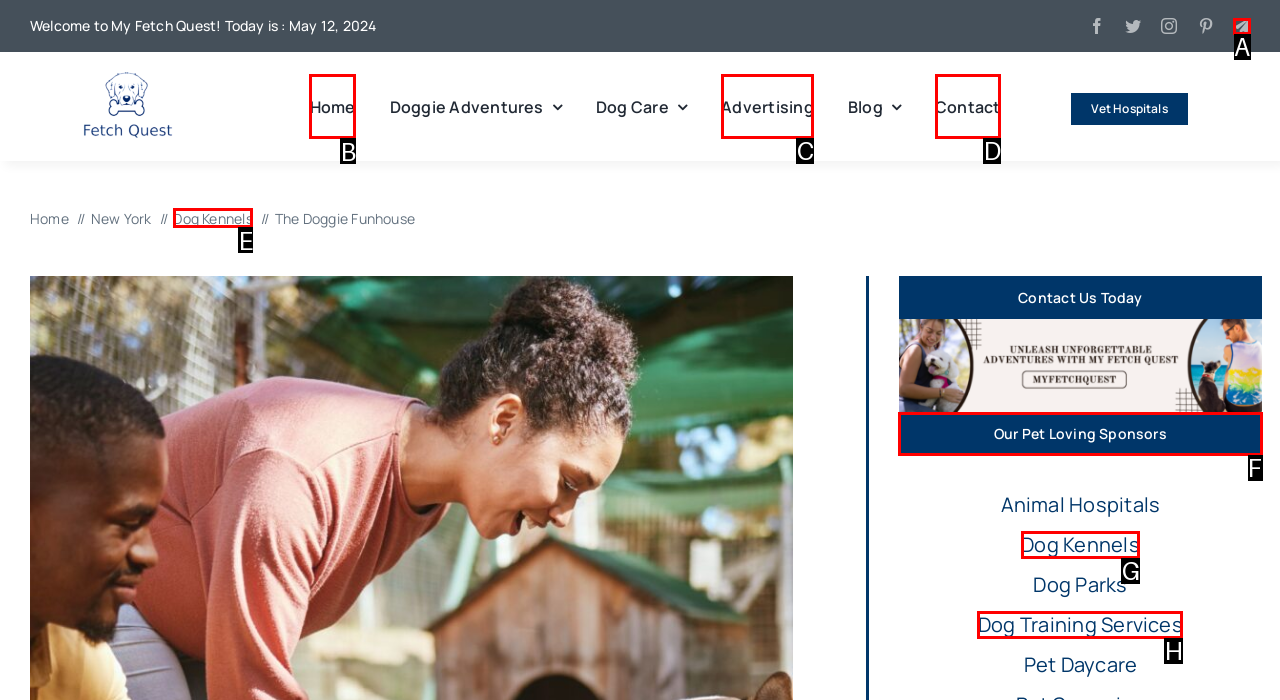Decide which UI element to click to accomplish the task: Go to Home page
Respond with the corresponding option letter.

B